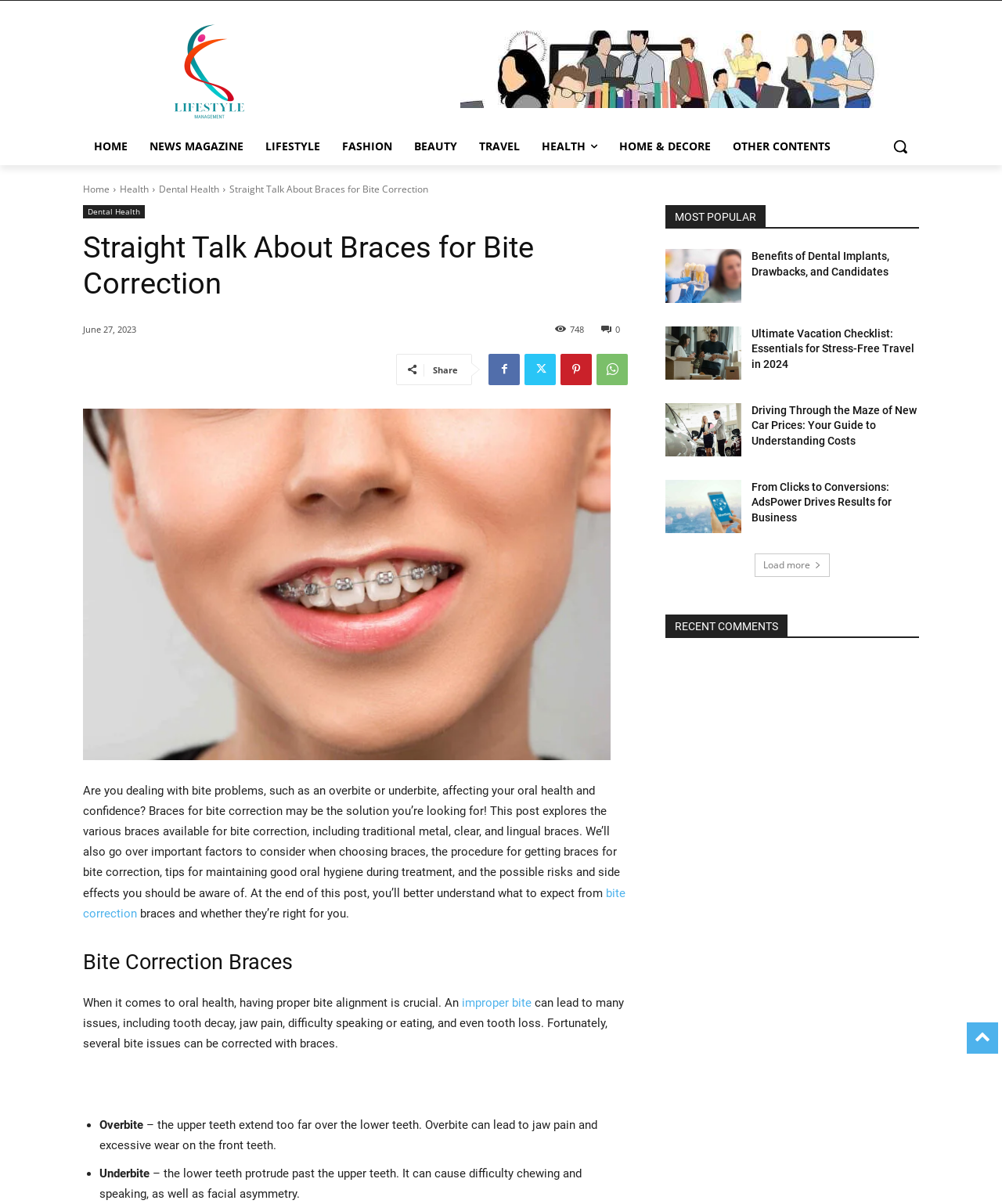Give a concise answer of one word or phrase to the question: 
How many links are there in the 'MOST POPULAR' section?

4